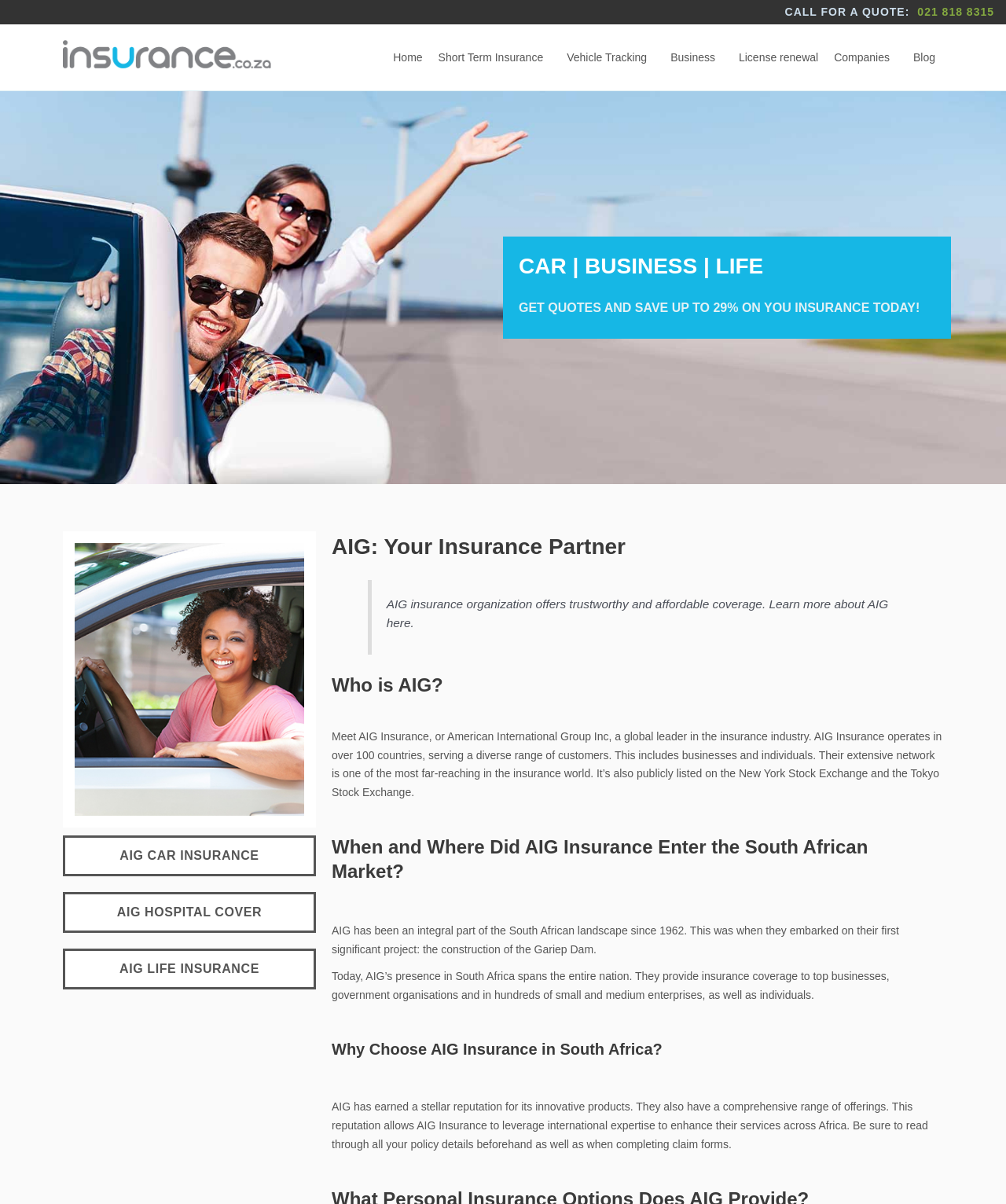Illustrate the webpage with a detailed description.

The webpage is about AIG Insurance South Africa, showcasing their innovative insurance products and robust protection for over 60 years in the country. At the top, there is a call-to-action section with a "CALL FOR A QUOTE" label and a phone number "021 818 8315" next to it. On the top-left corner, there is a default logo of AIG Insurance. 

Below the call-to-action section, there is a navigation menu with links to different sections of the website, including "Home", "Short Term Insurance", "Vehicle Tracking", "Business", "License renewal", "Companies", and "Blog". 

The main content area is divided into several sections. The first section has two headings, "CAR | BUSINESS | LIFE" and "GET QUOTES AND SAVE UP TO 29% ON YOU INSURANCE TODAY!", which are centered on the page. Below these headings, there is an image of a smiling woman inside a car holding the steering wheel. 

On the left side of the page, there are three links to different types of insurance products offered by AIG, namely "AIG CAR INSURANCE", "AIG HOSPITAL COVER", and "AIG LIFE INSURANCE". 

The next section has a heading "AIG: Your Insurance Partner" and a blockquote with a brief description of AIG insurance organization. Below this, there are three sections with headings "Who is AIG?", "When and Where Did AIG Insurance Enter the South African Market?", and "Why Choose AIG Insurance in South Africa?". Each of these sections has a brief paragraph describing AIG's history, presence in South Africa, and reasons to choose AIG Insurance.